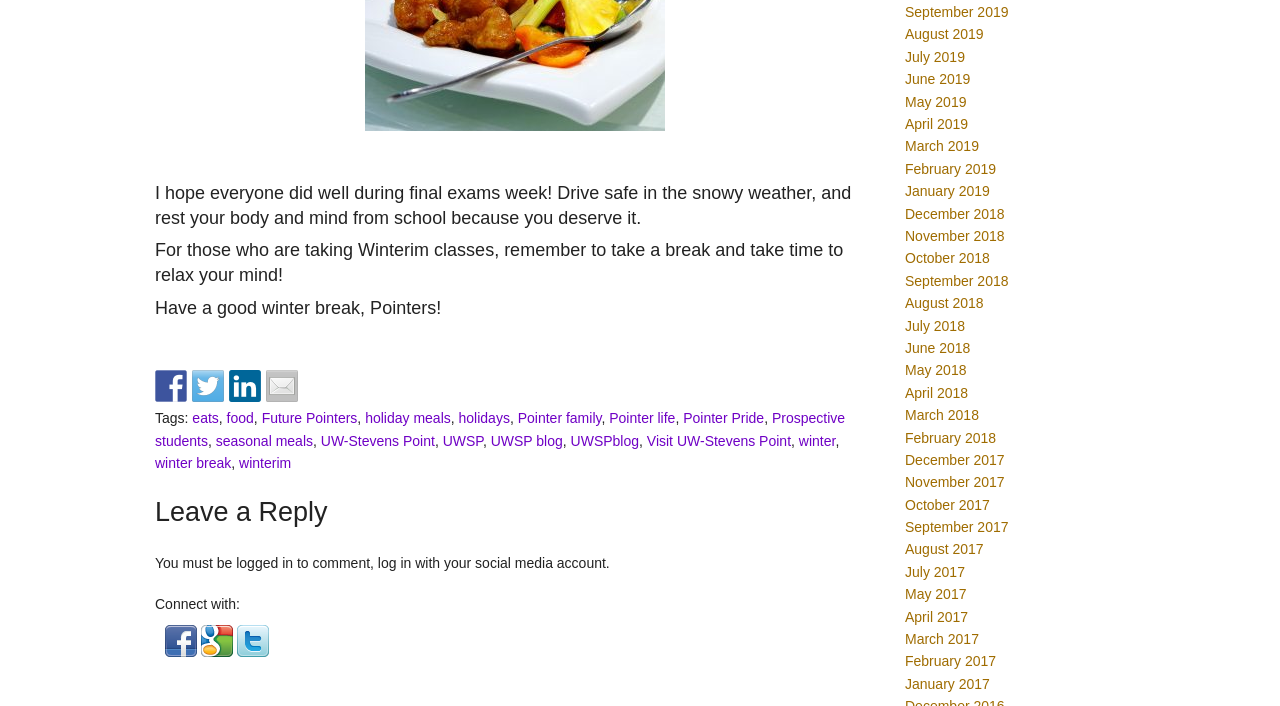Predict the bounding box coordinates of the area that should be clicked to accomplish the following instruction: "Connect with Twitter". The bounding box coordinates should consist of four float numbers between 0 and 1, i.e., [left, top, right, bottom].

[0.185, 0.895, 0.21, 0.918]